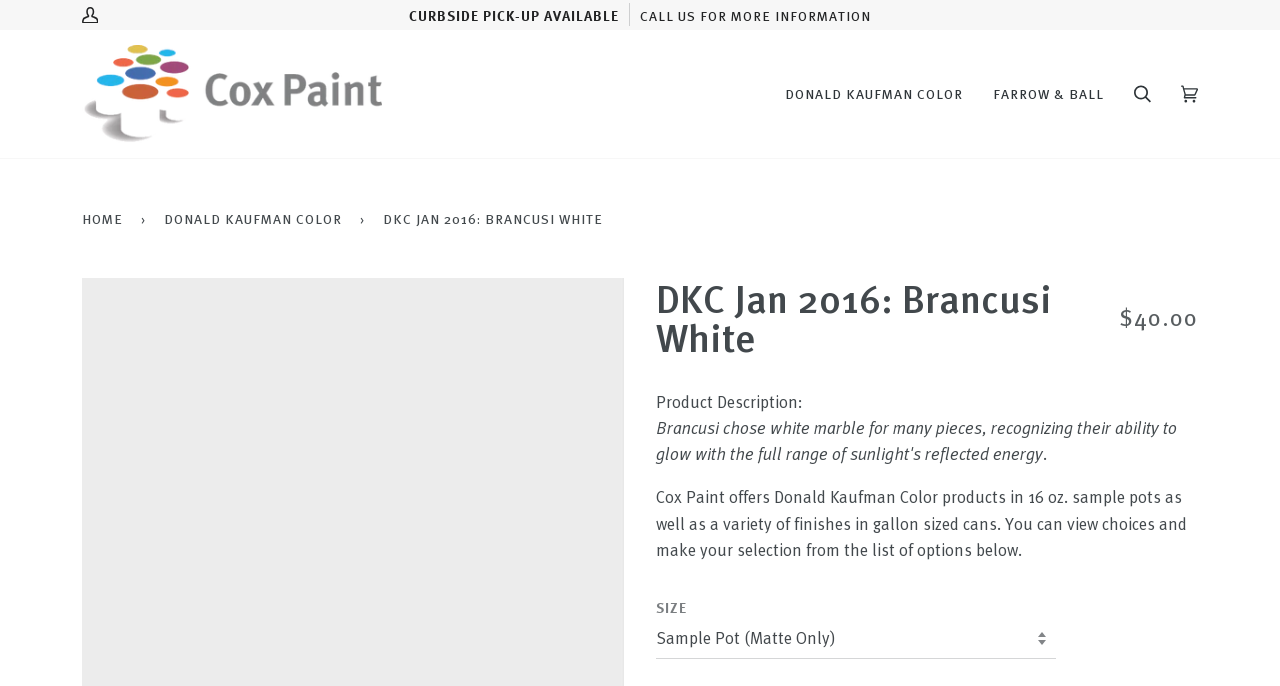Please find the bounding box coordinates in the format (top-left x, top-left y, bottom-right x, bottom-right y) for the given element description. Ensure the coordinates are floating point numbers between 0 and 1. Description: Farrow & Ball

[0.764, 0.044, 0.874, 0.231]